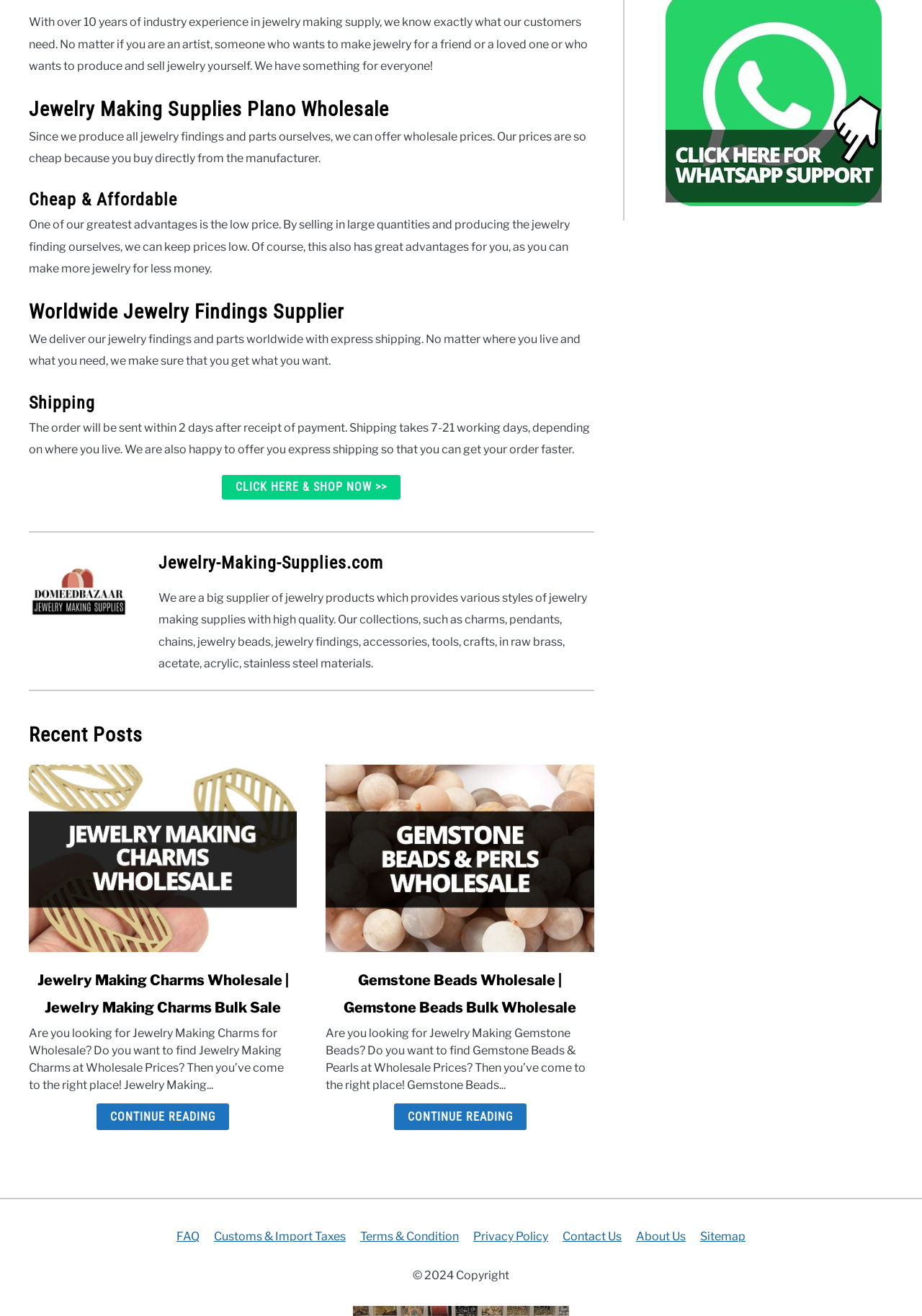Please provide a one-word or phrase answer to the question: 
What is the main business of this website?

Jewelry making supplies